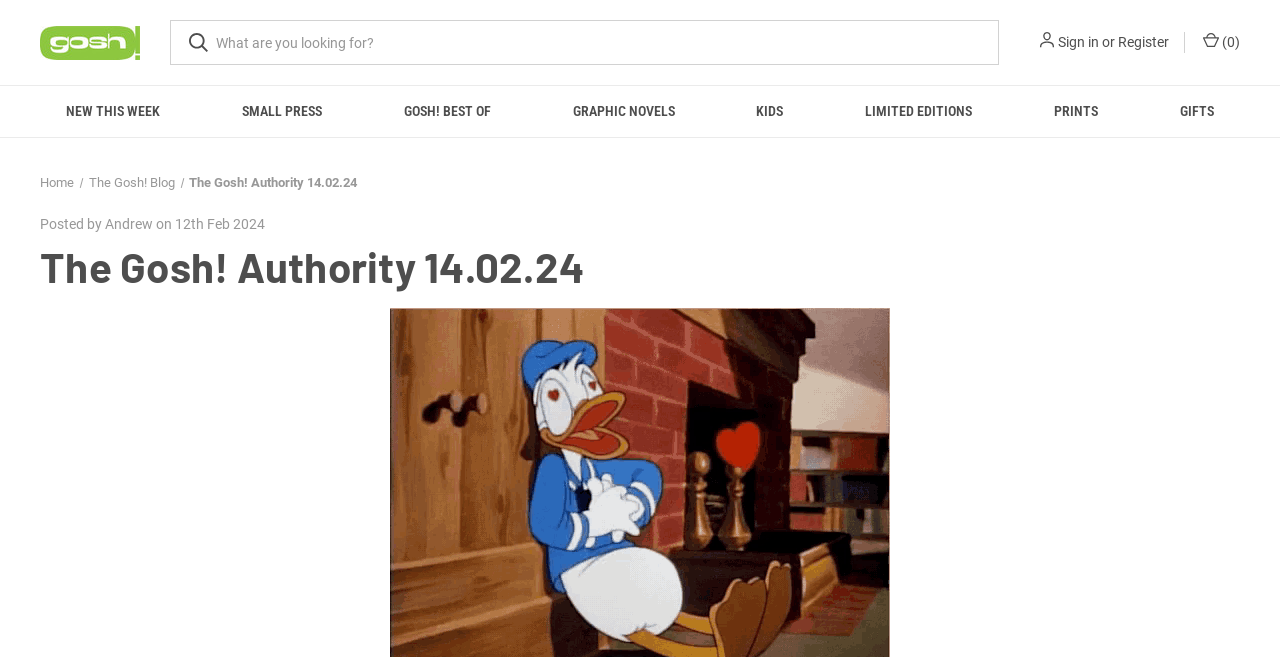Ascertain the bounding box coordinates for the UI element detailed here: "Prints". The coordinates should be provided as [left, top, right, bottom] with each value being a float between 0 and 1.

[0.792, 0.131, 0.89, 0.209]